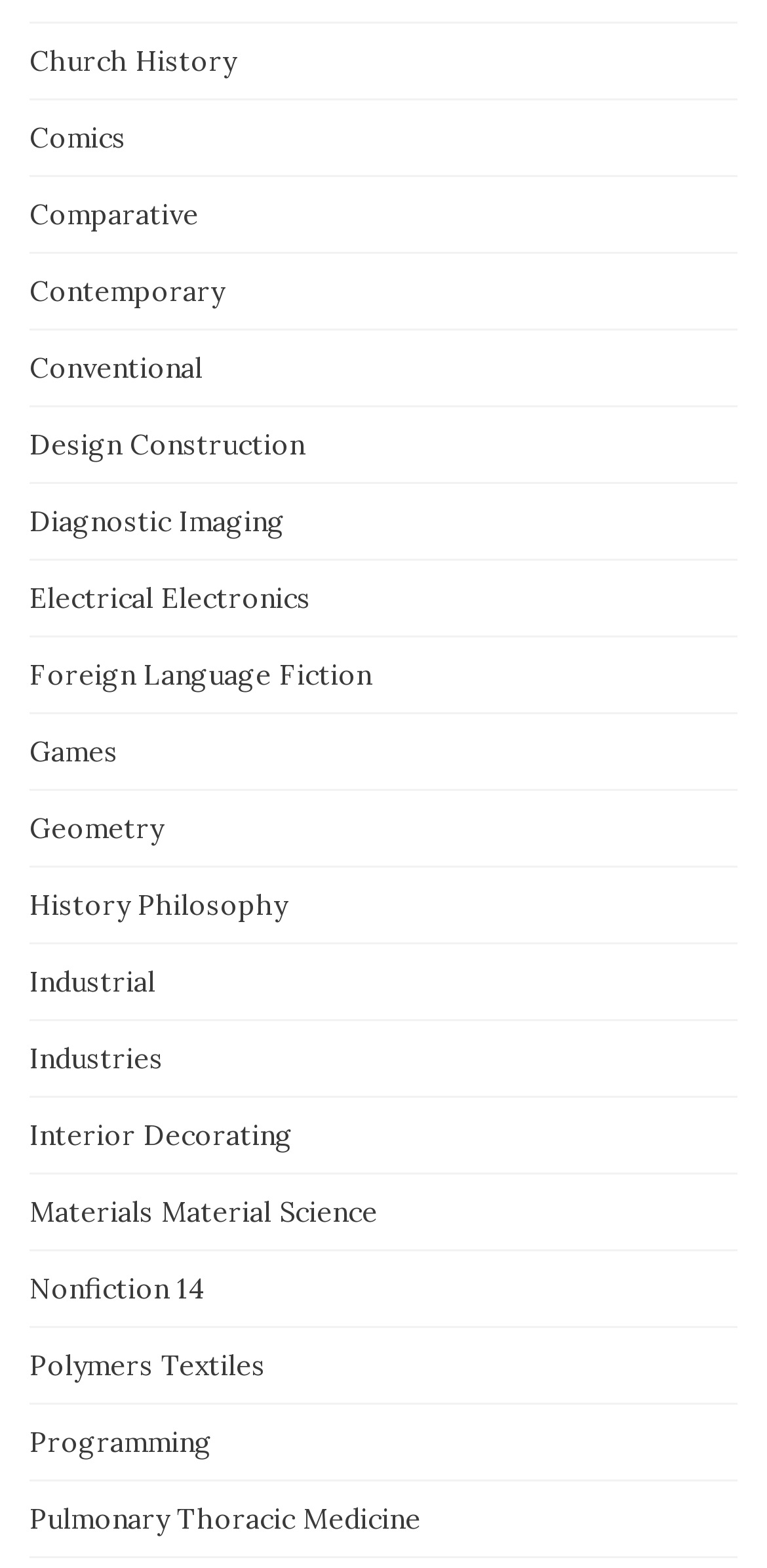Please specify the bounding box coordinates of the clickable section necessary to execute the following command: "Click on Church History".

[0.038, 0.028, 0.308, 0.051]